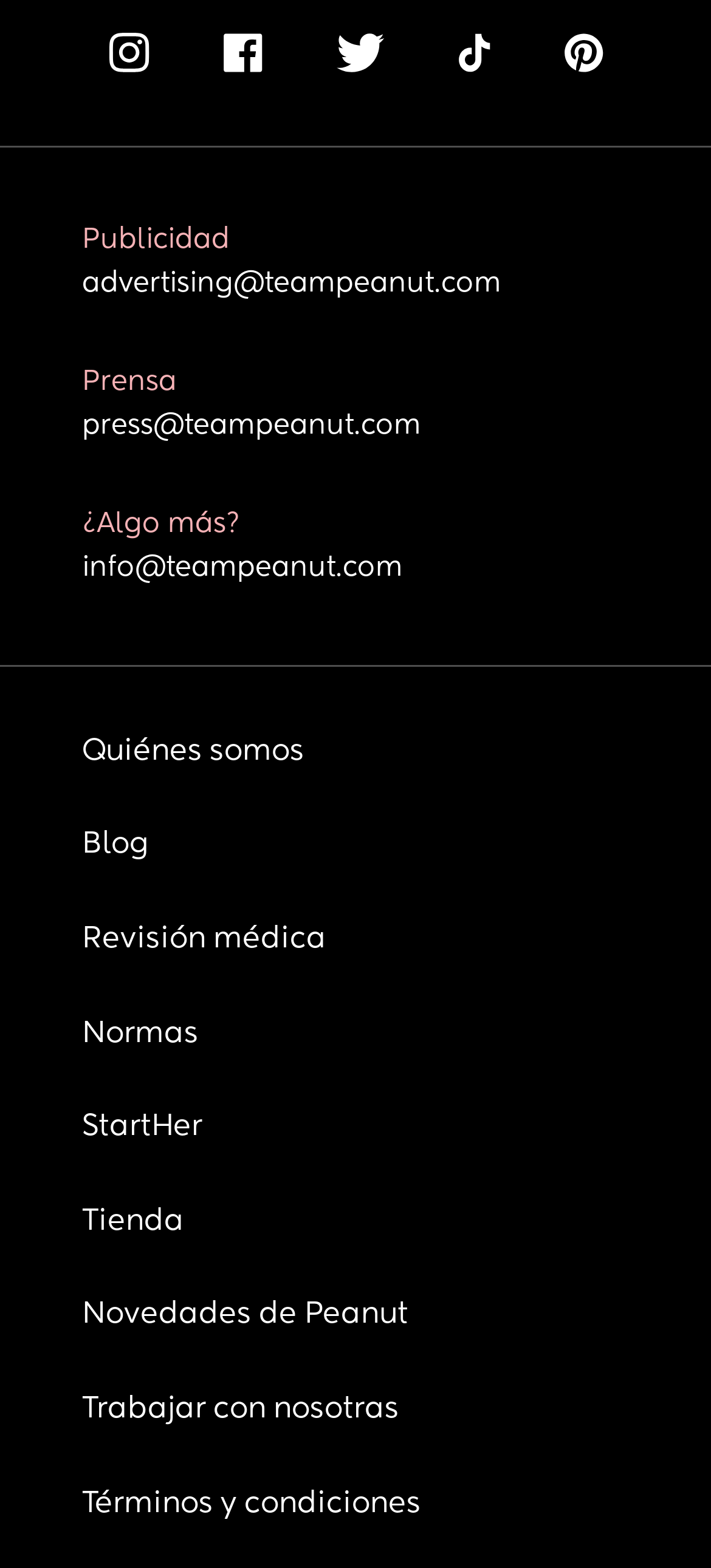Provide a brief response using a word or short phrase to this question:
How many email addresses are there on the webpage?

3